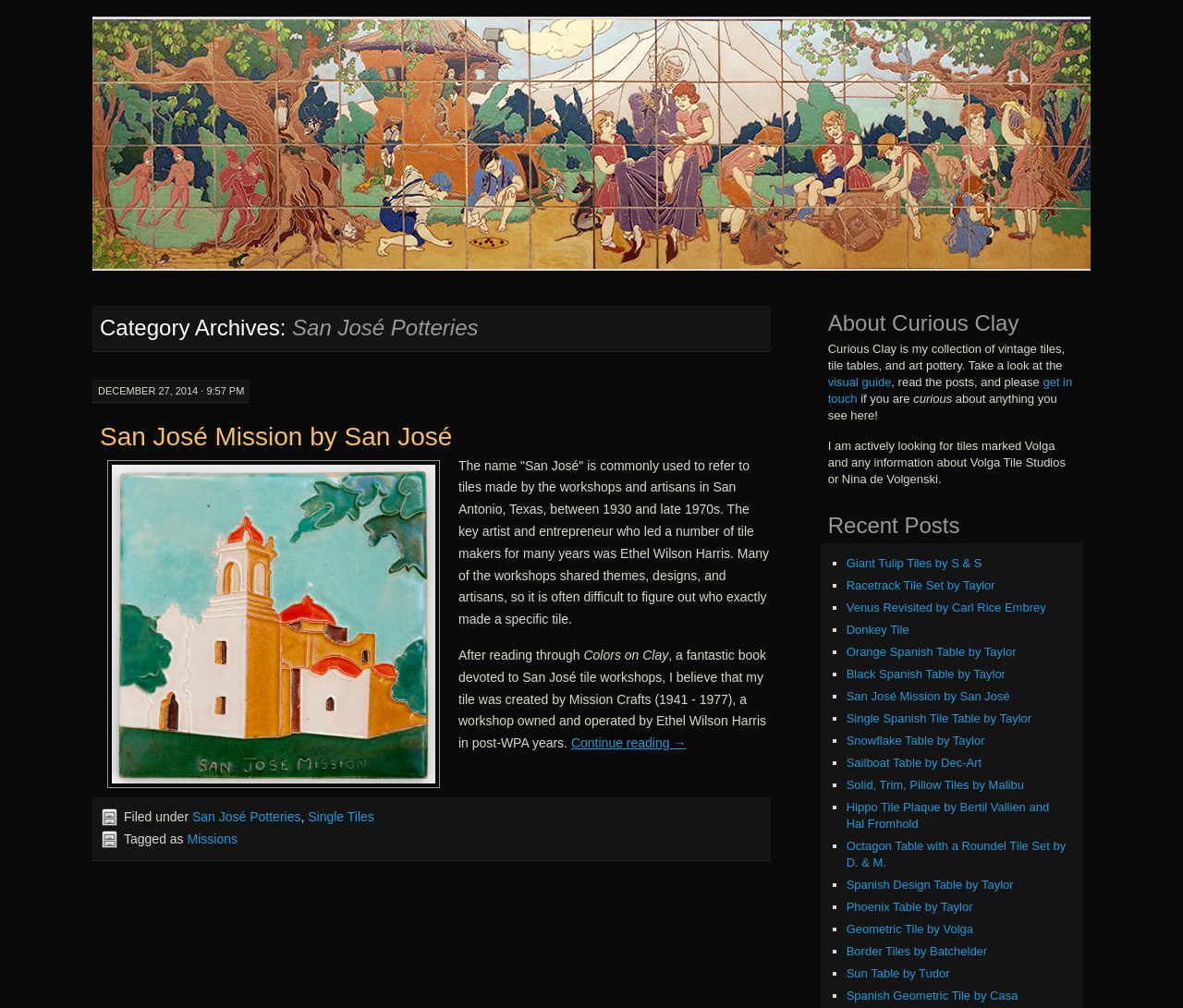Give a one-word or short phrase answer to the question: 
What is the name of the tile mentioned in the post?

San José Mission by San José